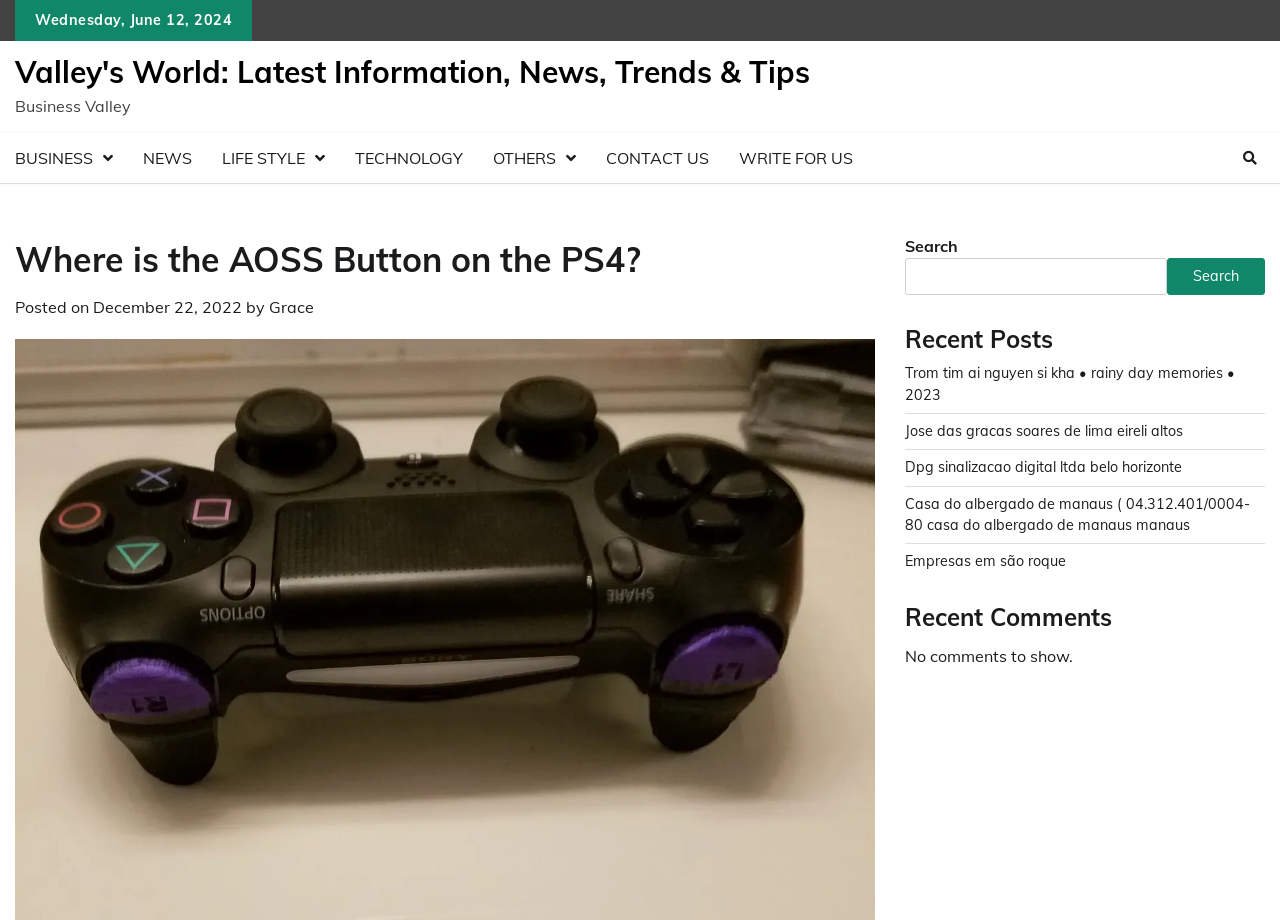Provide the bounding box coordinates, formatted as (top-left x, top-left y, bottom-right x, bottom-right y), with all values being floating point numbers between 0 and 1. Identify the bounding box of the UI element that matches the description: Empresas em são roque

[0.707, 0.6, 0.833, 0.62]